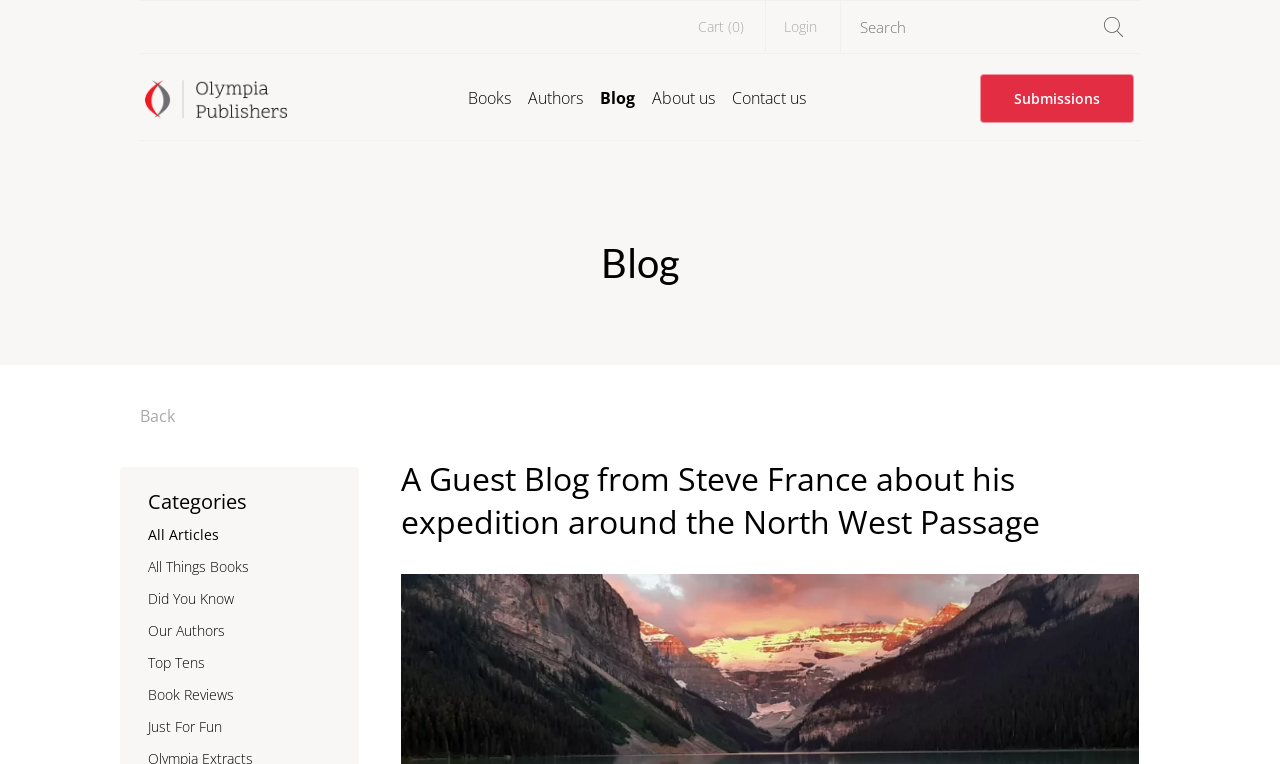Using the information in the image, could you please answer the following question in detail:
What is the purpose of the searchbox?

The searchbox is likely used for searching content on the website, such as books, authors, or blog posts, based on its label 'Search' and its position on the top navigation bar.